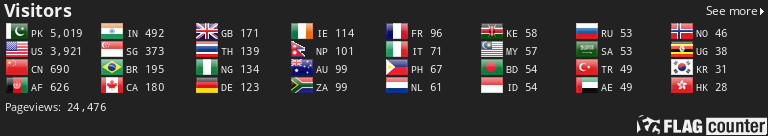Answer with a single word or phrase: 
How many visitors are from Pakistan?

5,019